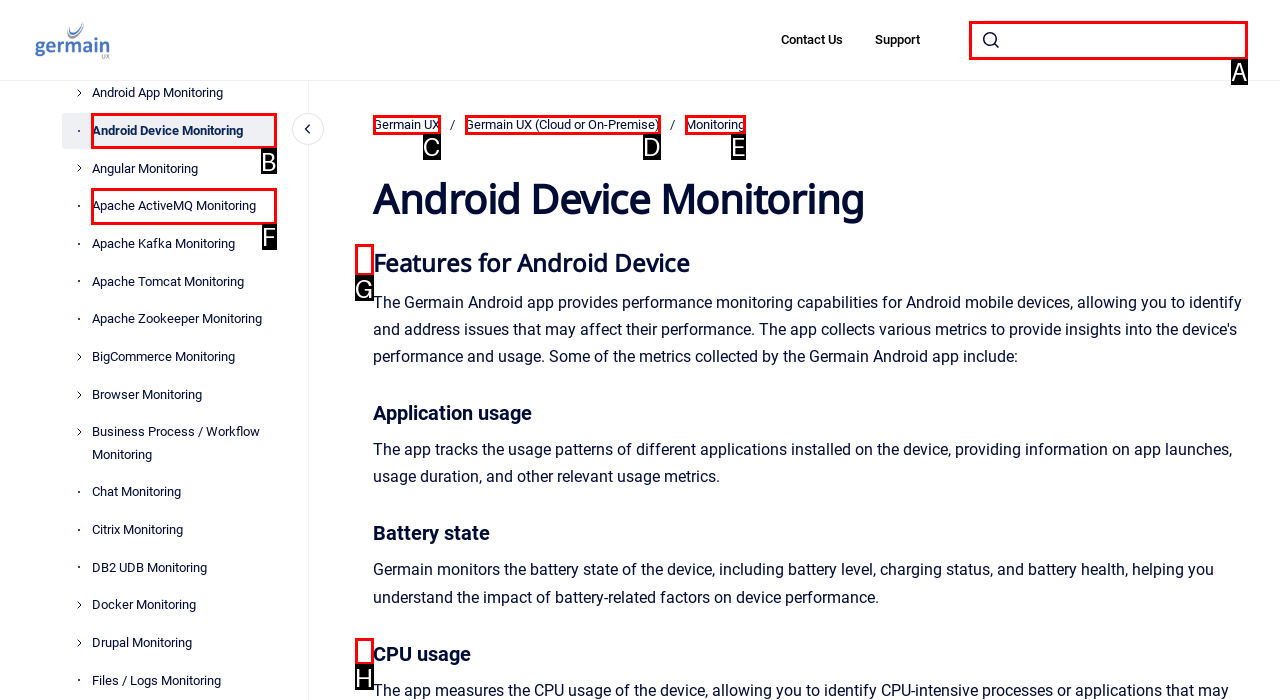Given the description: Germain UX (Cloud or On-Premise), identify the HTML element that fits best. Respond with the letter of the correct option from the choices.

D